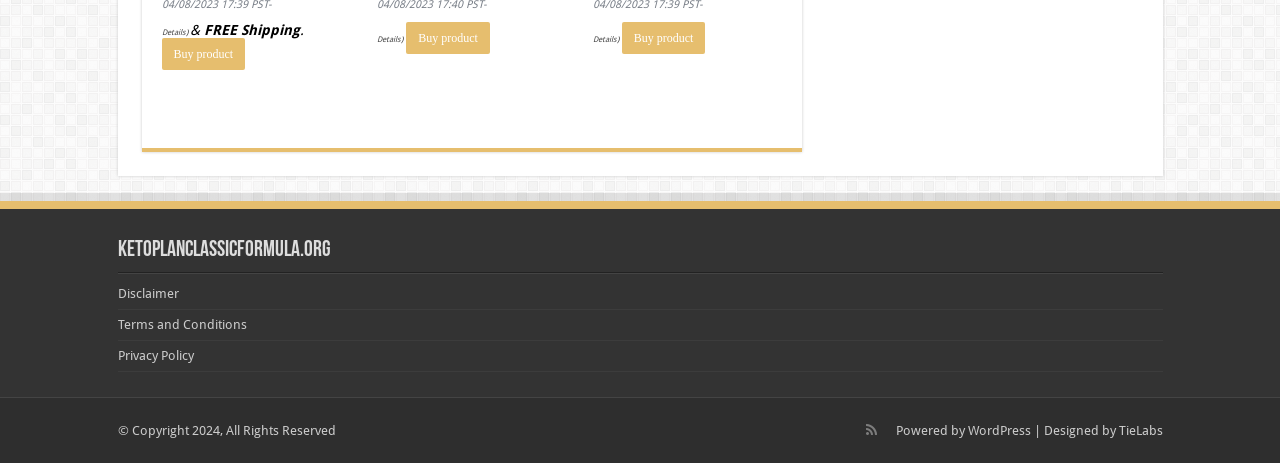Look at the image and write a detailed answer to the question: 
What is the last link at the bottom of the webpage?

The last link at the bottom of the webpage is 'TieLabs' which is located at a bounding box coordinate of [0.874, 0.913, 0.908, 0.946] and is part of the footer section.